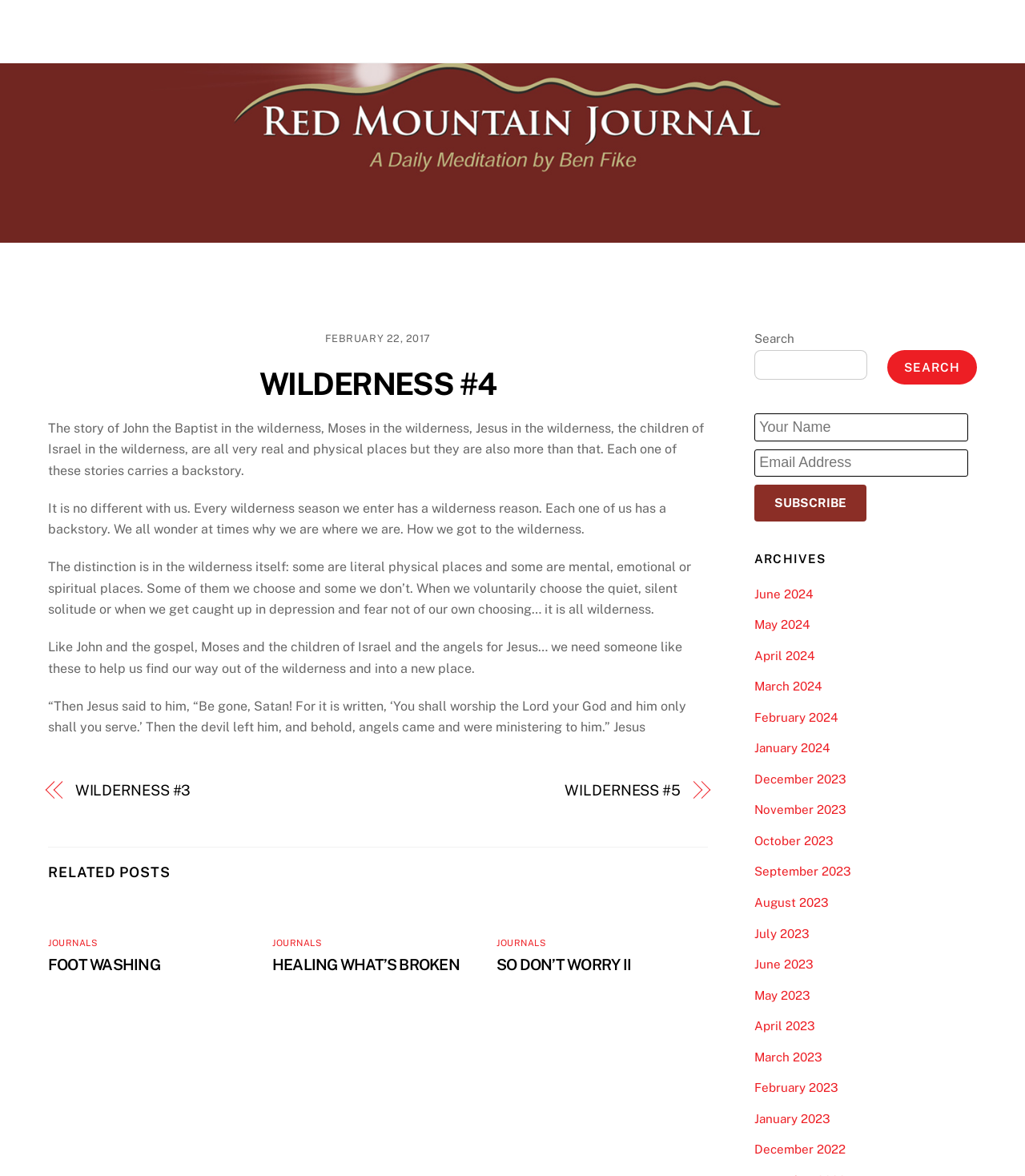Please find the bounding box coordinates of the element that must be clicked to perform the given instruction: "Click on the 'Home' link". The coordinates should be four float numbers from 0 to 1, i.e., [left, top, right, bottom].

[0.646, 0.011, 0.696, 0.042]